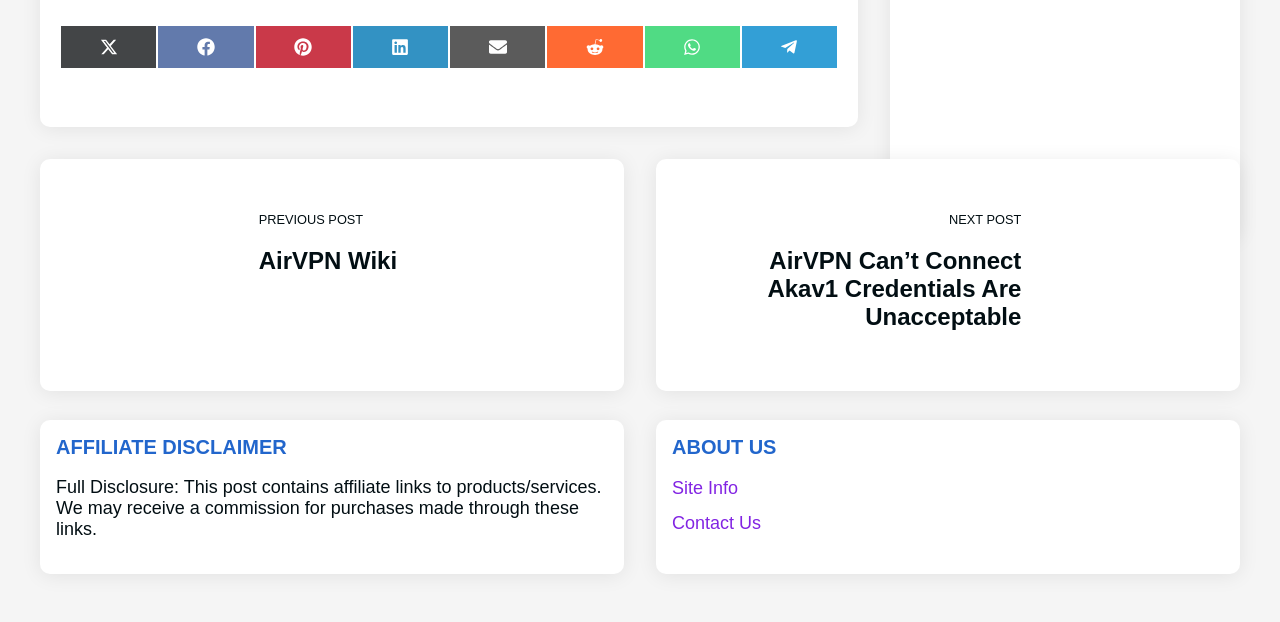Respond with a single word or phrase for the following question: 
What social media platforms can you share this content on?

Twitter, Facebook, Pinterest, LinkedIn, Email, Reddit, WhatsApp, Telegram